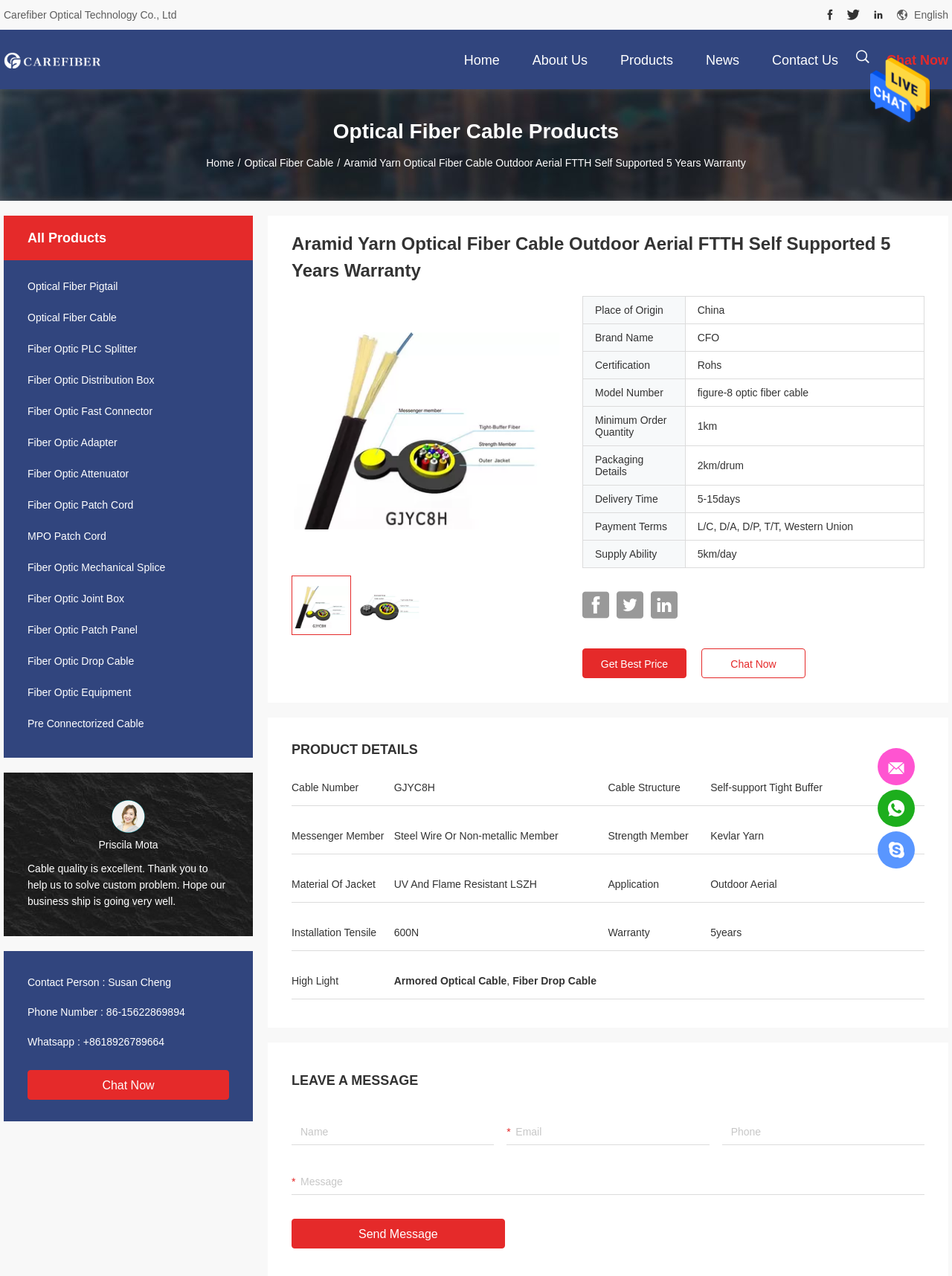Using the webpage screenshot and the element description News, determine the bounding box coordinates. Specify the coordinates in the format (top-left x, top-left y, bottom-right x, bottom-right y) with values ranging from 0 to 1.

[0.732, 0.023, 0.786, 0.07]